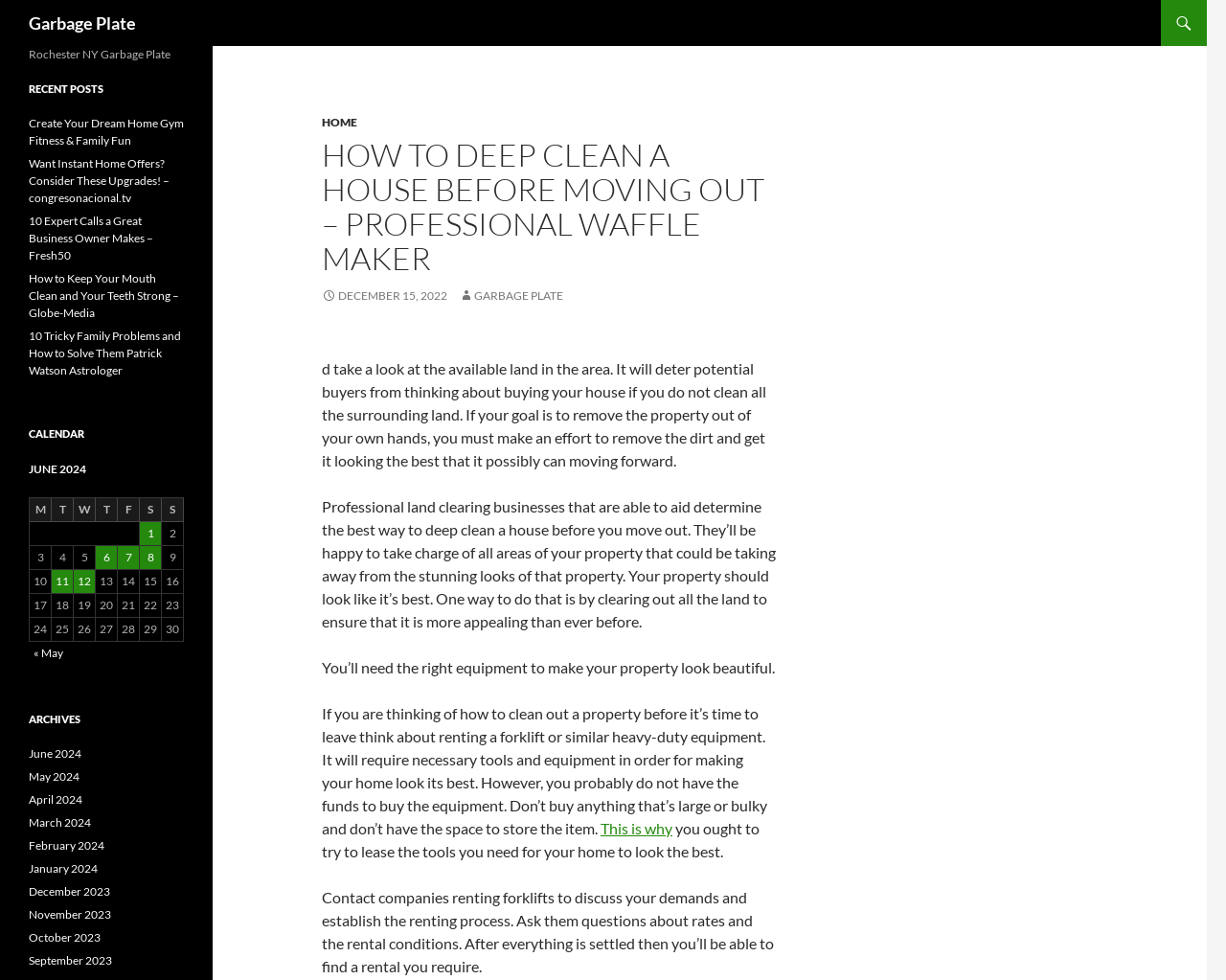Please answer the following question as detailed as possible based on the image: 
What is the purpose of deep cleaning a house?

Based on the webpage content, it is clear that the purpose of deep cleaning a house is to make it appealing to potential buyers, which implies that the owner wants to sell the property.